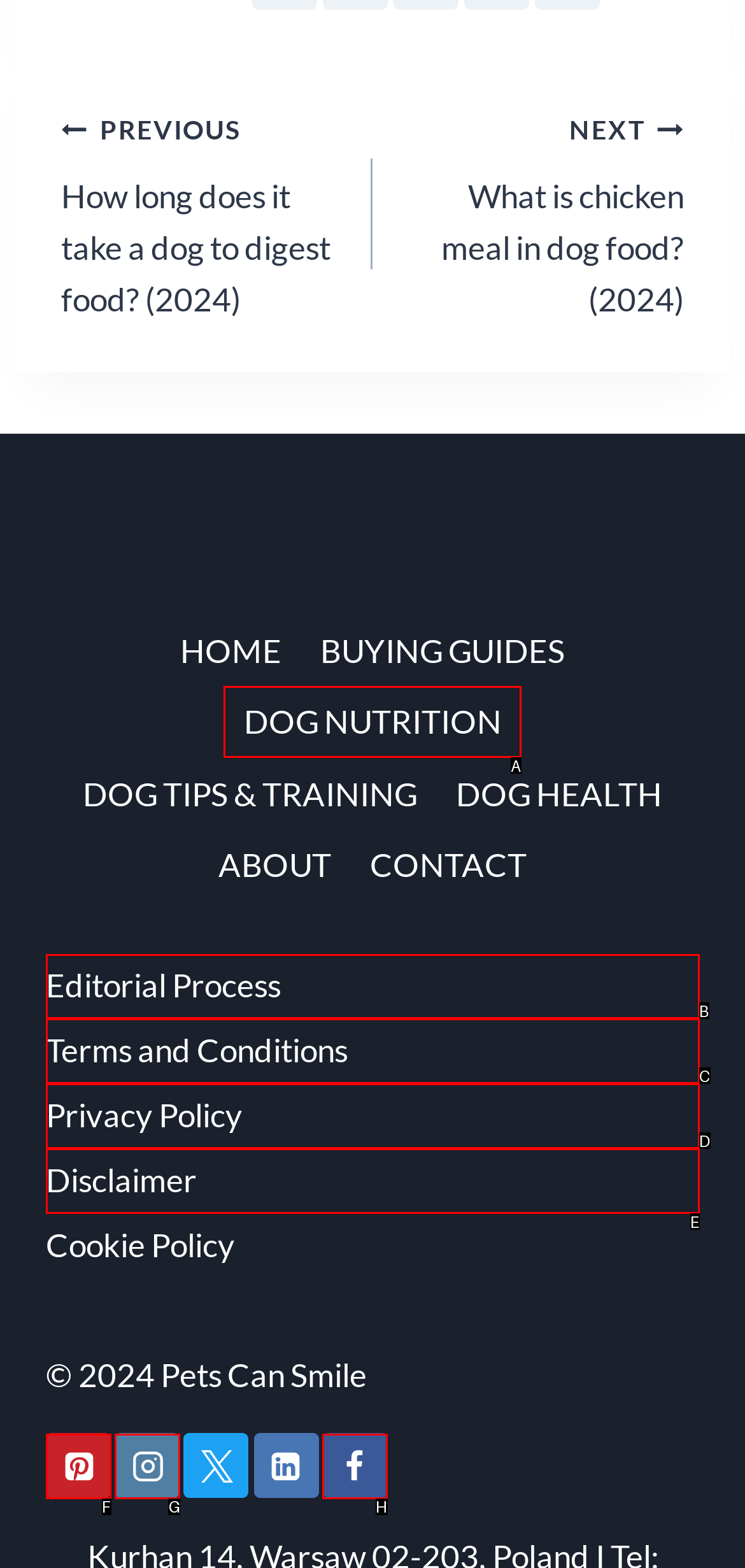Based on the description: Instagram, select the HTML element that best fits. Reply with the letter of the correct choice from the options given.

G